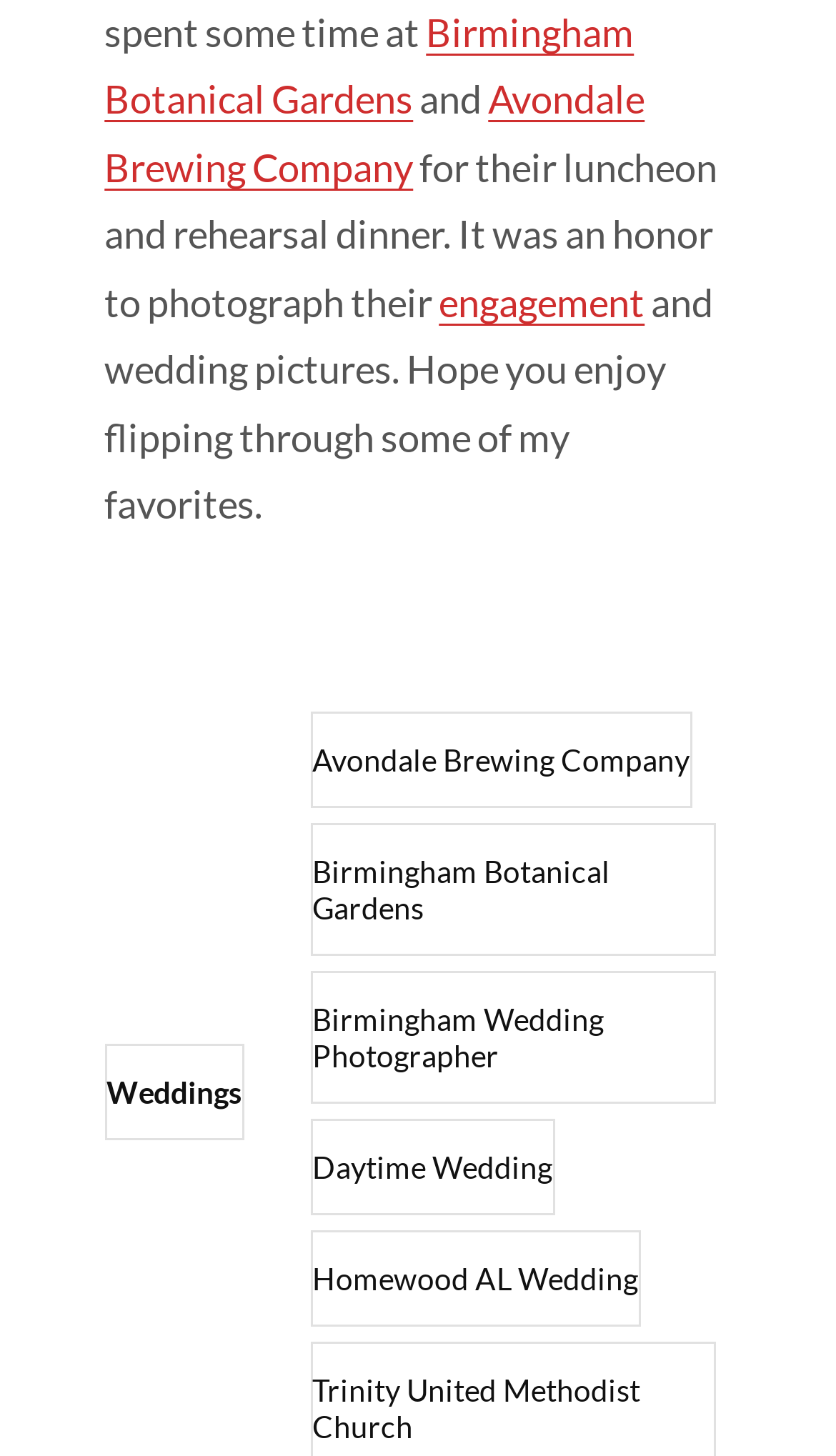Determine the bounding box coordinates for the clickable element required to fulfill the instruction: "explore Weddings". Provide the coordinates as four float numbers between 0 and 1, i.e., [left, top, right, bottom].

[0.125, 0.718, 0.292, 0.784]